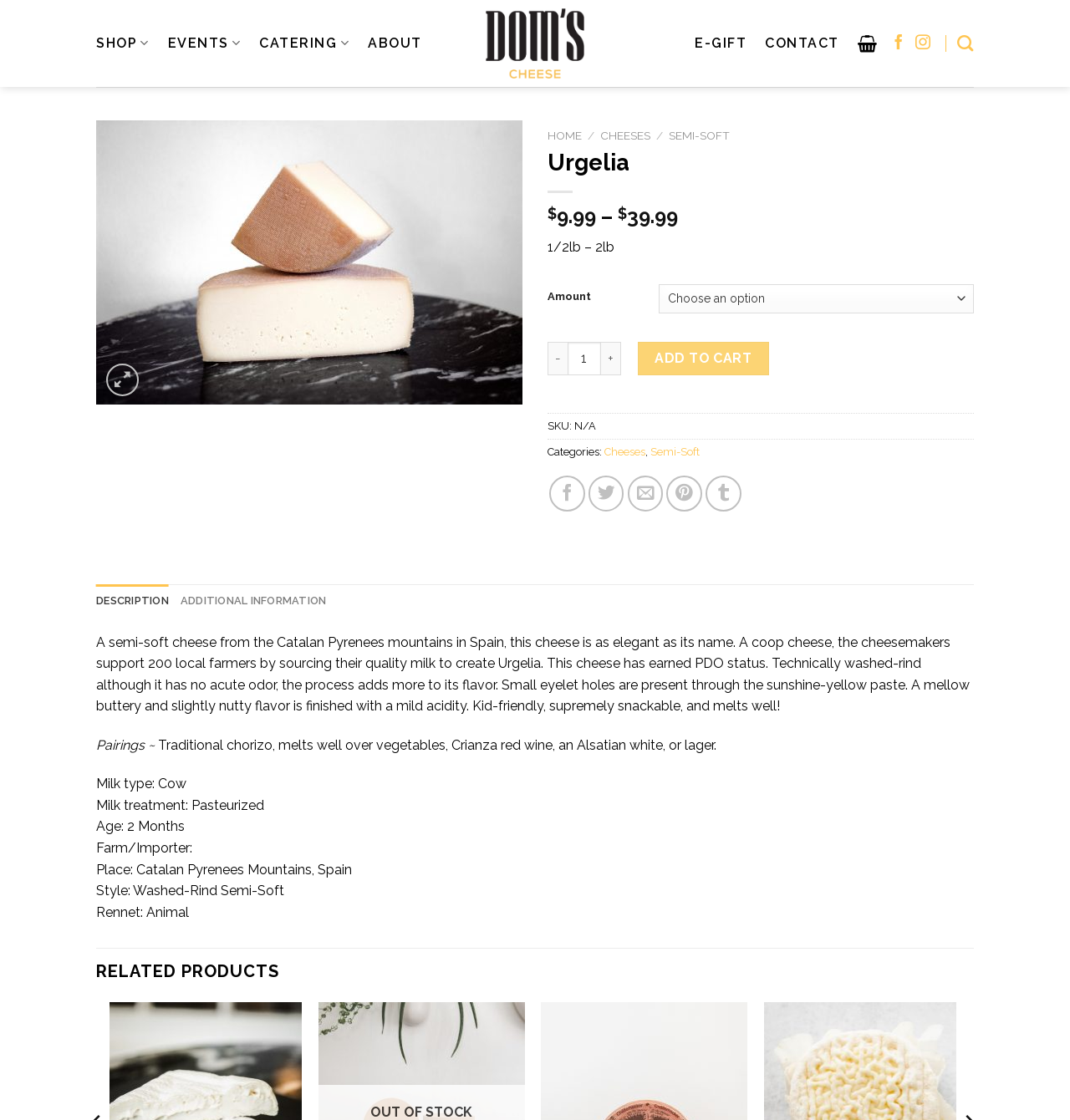What is the origin of the cheese?
Provide a concise answer using a single word or phrase based on the image.

Catalan Pyrenees Mountains, Spain